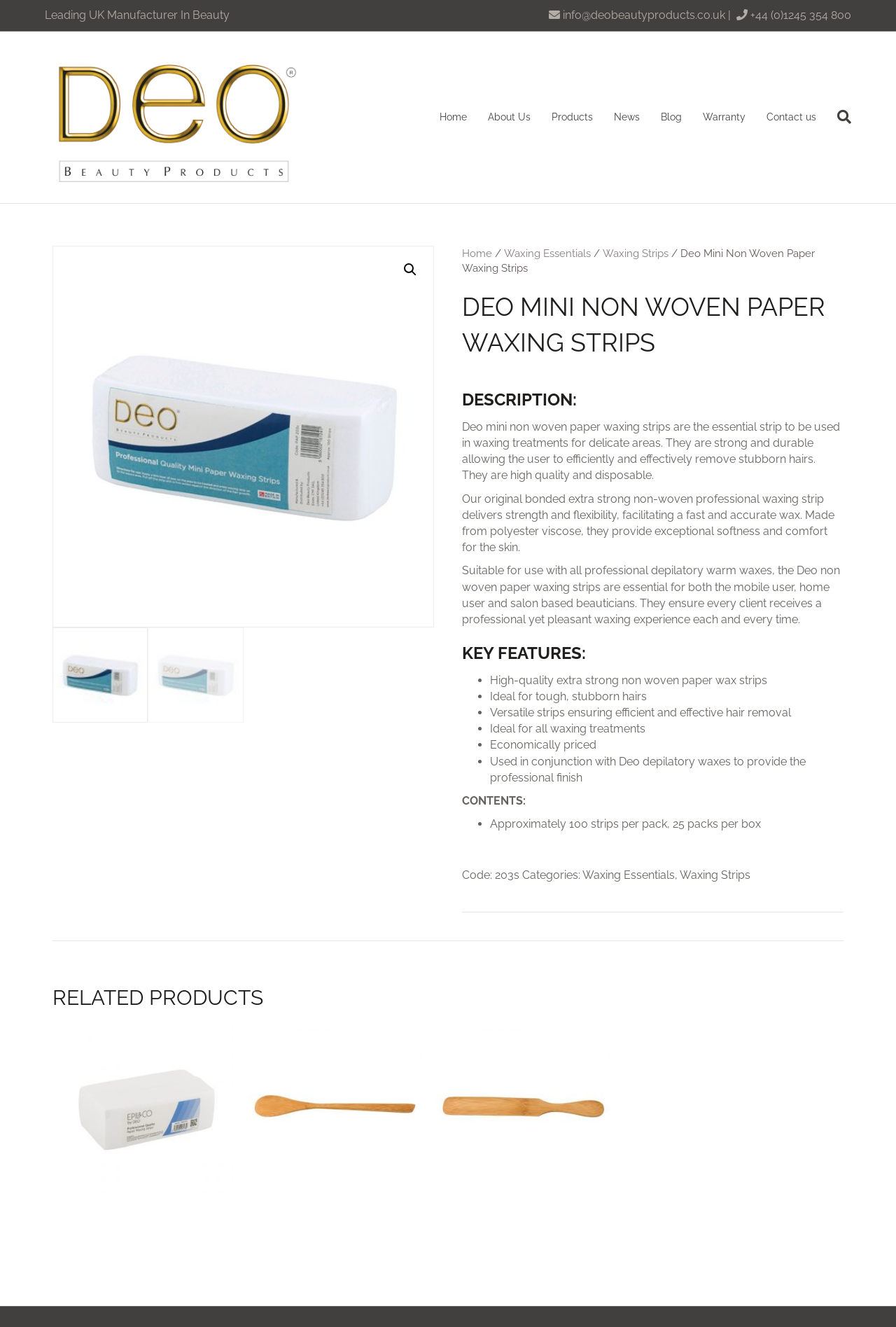Give a detailed account of the webpage.

The webpage is about Deo Mini Non Woven Paper Waxing Strips, a product for waxing treatments. At the top, there is a header section with the company name "Deo Beauty Products Ltd" and a navigation menu with links to "Search", "Home", "About Us", "Products", "News", "Blog", "Warranty", and "Contact us". Below the header, there is a section with the company's contact information, including an email address and phone number.

The main content of the page is divided into sections. The first section has a heading "DEO MINI NON WOVEN PAPER WAXING STRIPS" and a brief description of the product, stating that it is essential for waxing treatments in delicate areas and is strong and durable. Below this, there are three paragraphs of text describing the product's features and benefits, including its high quality, disposability, and suitability for use with professional depilatory warm waxes.

The next section has a heading "KEY FEATURES" and lists five bullet points highlighting the product's advantages, including its high-quality extra strong non-woven paper, ideal use for tough hairs, versatility, and economical pricing.

Following this, there is a section with a heading "CONTENTS" and a list of what is included in the product, specifically approximately 100 strips per pack and 25 packs per box. The product code "203s" is also displayed.

The page also has a section with links to related categories, including "Waxing Essentials" and "Waxing Strips", and a "RELATED PRODUCTS" section with three links to other products.

Throughout the page, there are several images, including the company logo, a search icon, and images of the product.